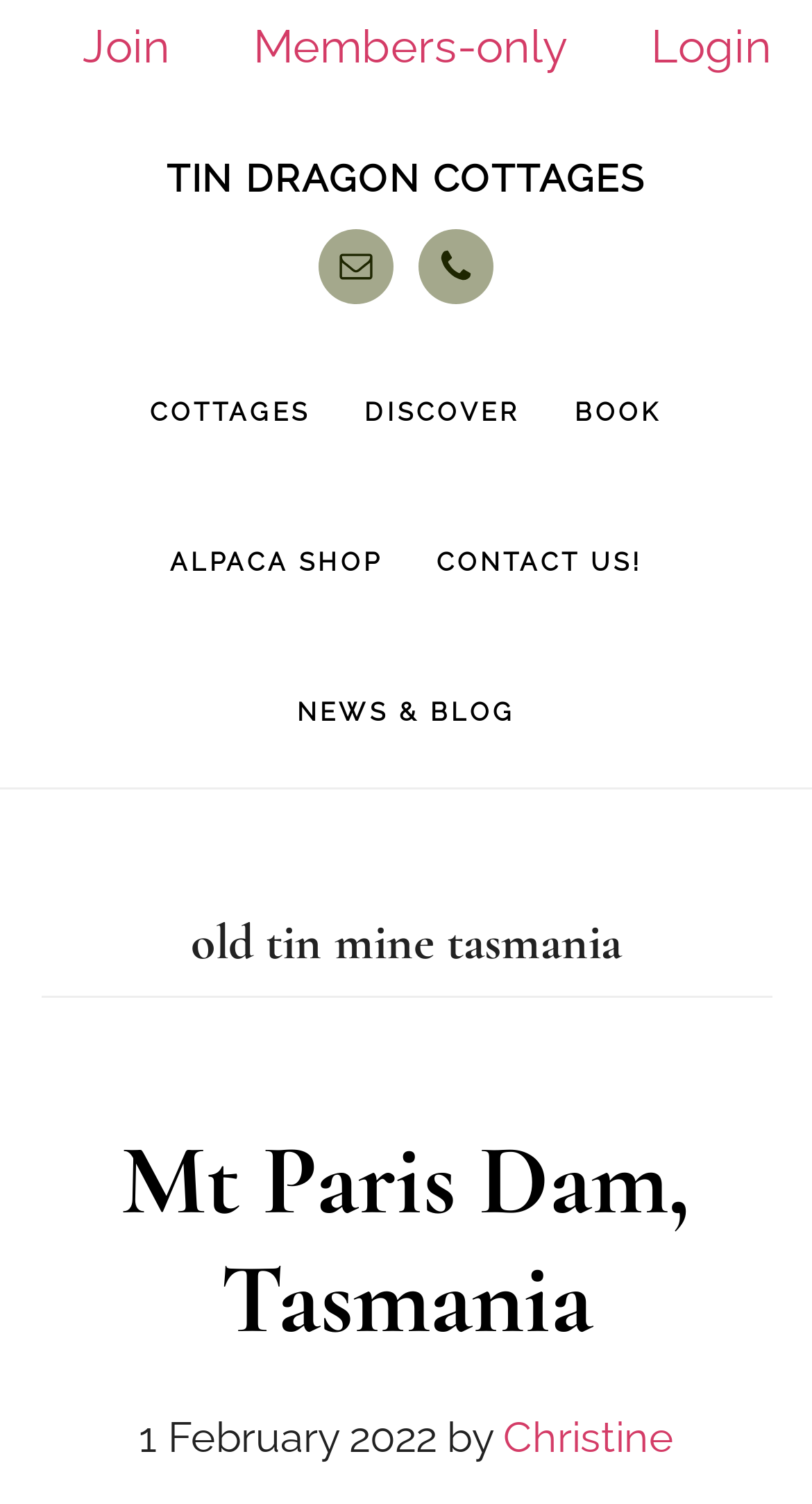Respond to the question below with a single word or phrase:
How many navigation links are there?

6